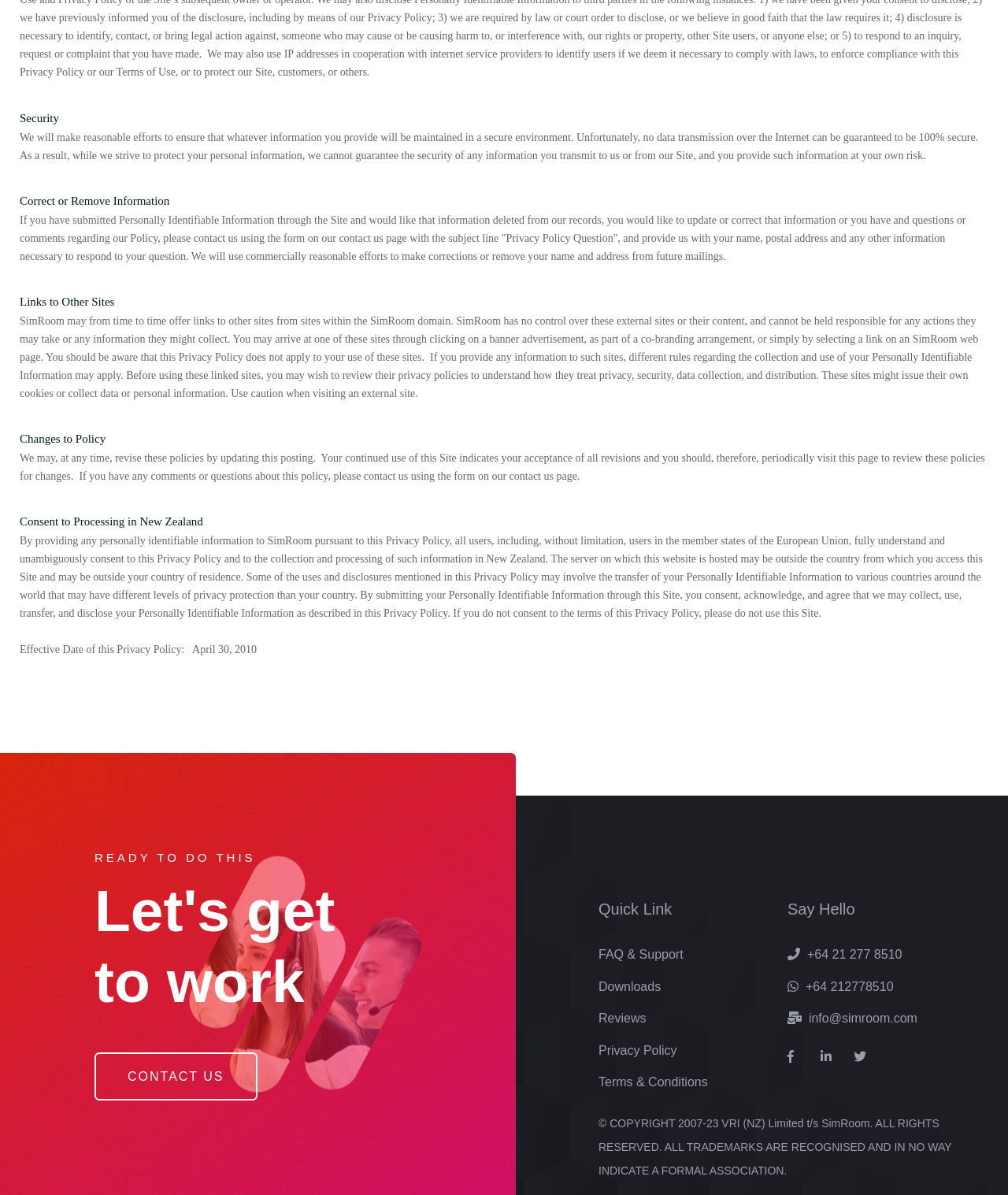What are the ways to contact SimRoom?
Look at the screenshot and respond with a single word or phrase.

Phone, email, and others